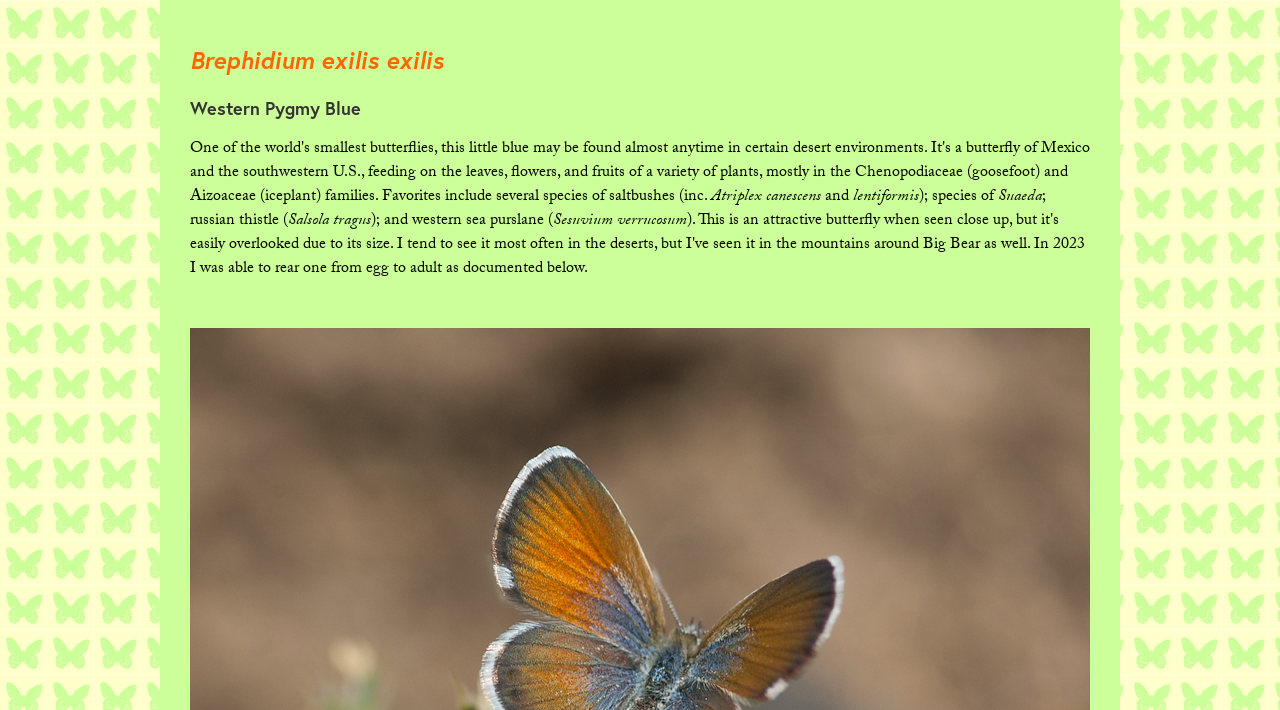Locate and extract the text of the main heading on the webpage.

Brephidium exilis exilis